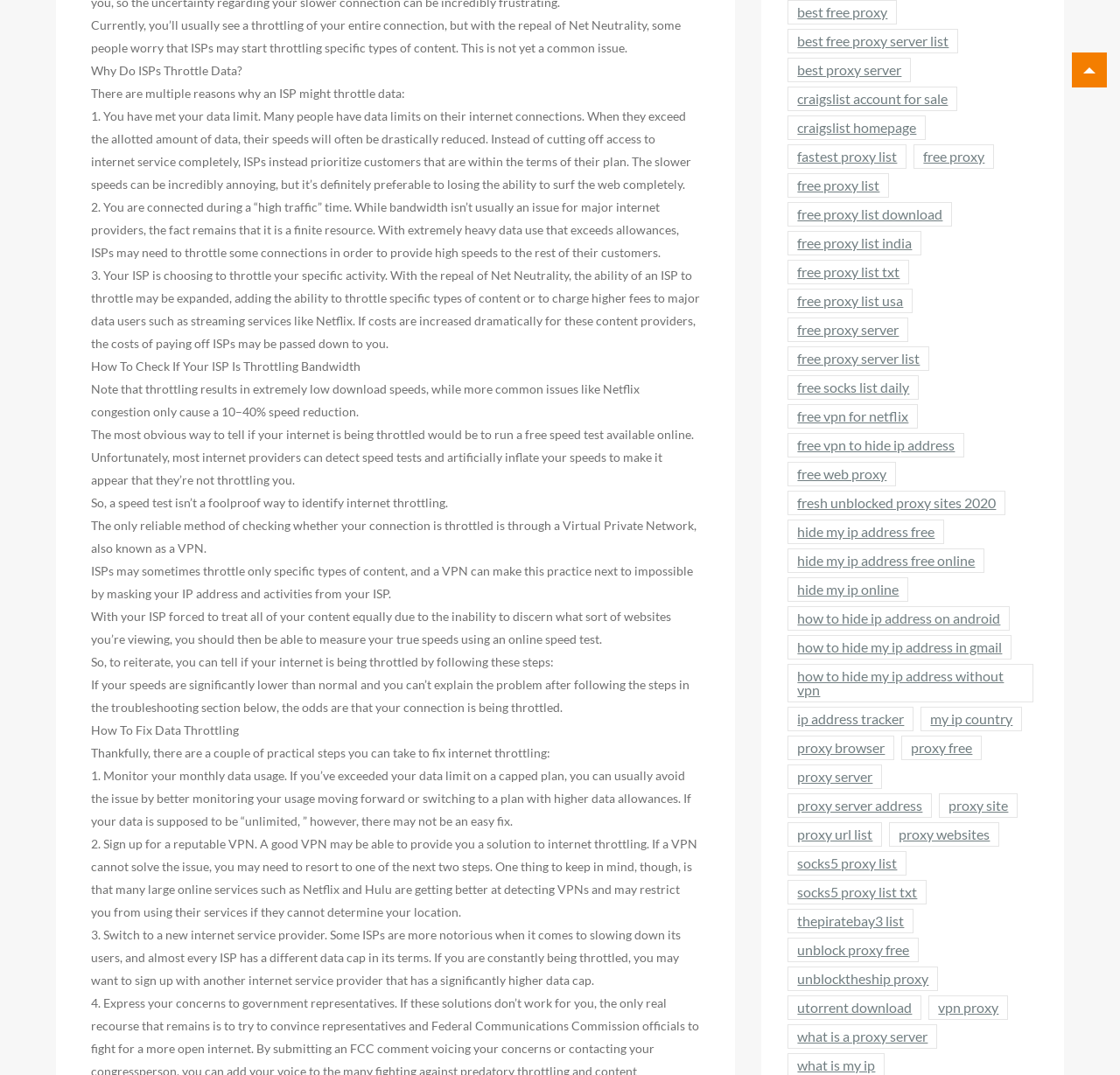Why do ISPs throttle data?
Based on the image, answer the question with as much detail as possible.

According to the webpage, ISPs throttle data for several reasons, including when users exceed their data limits, during high-traffic times, or to prioritize certain types of content.